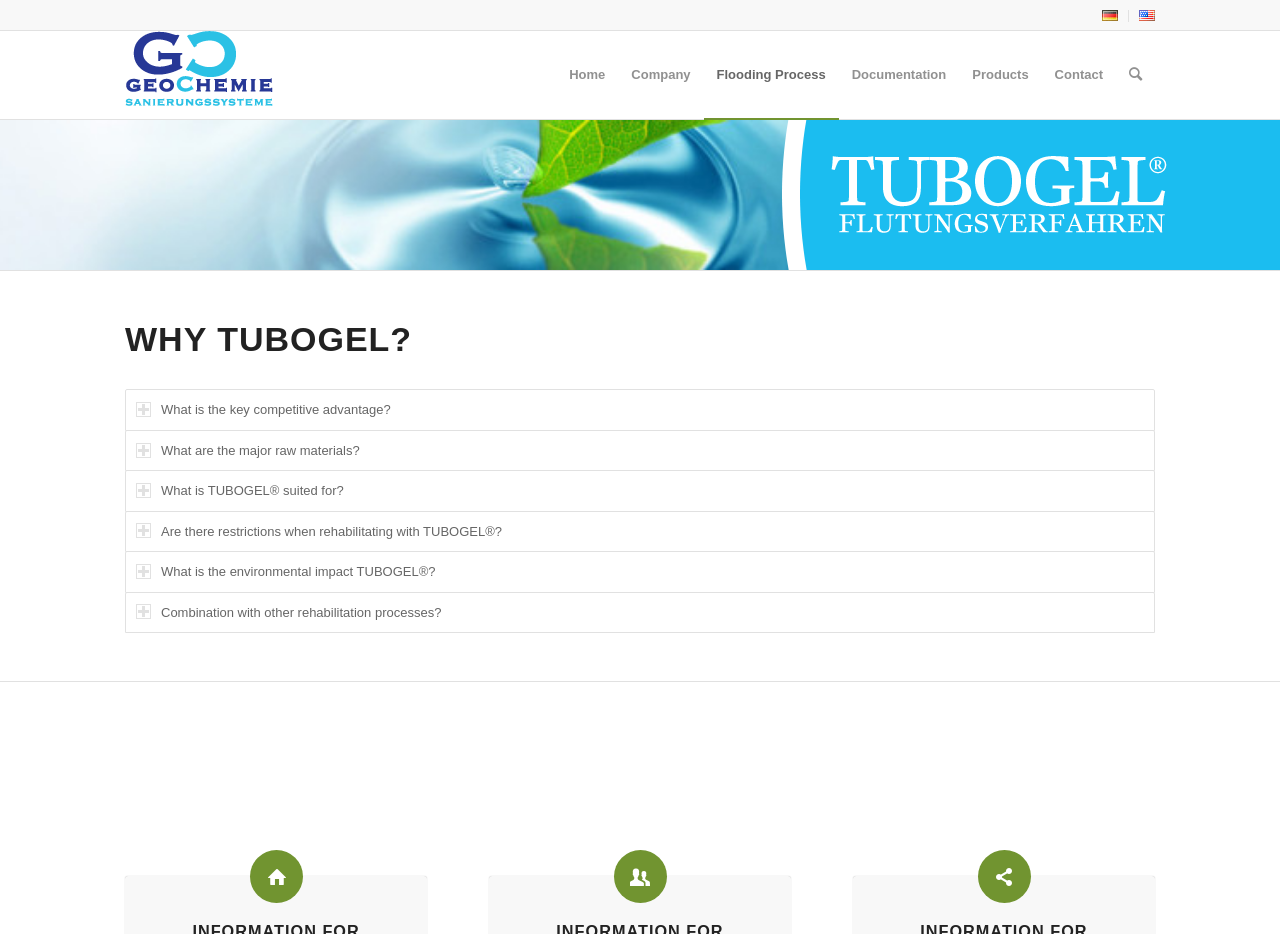Please use the details from the image to answer the following question comprehensively:
What is the language of the webpage?

The language of the webpage is German because the menu items and headings are written in German, and there is an option to switch to English.